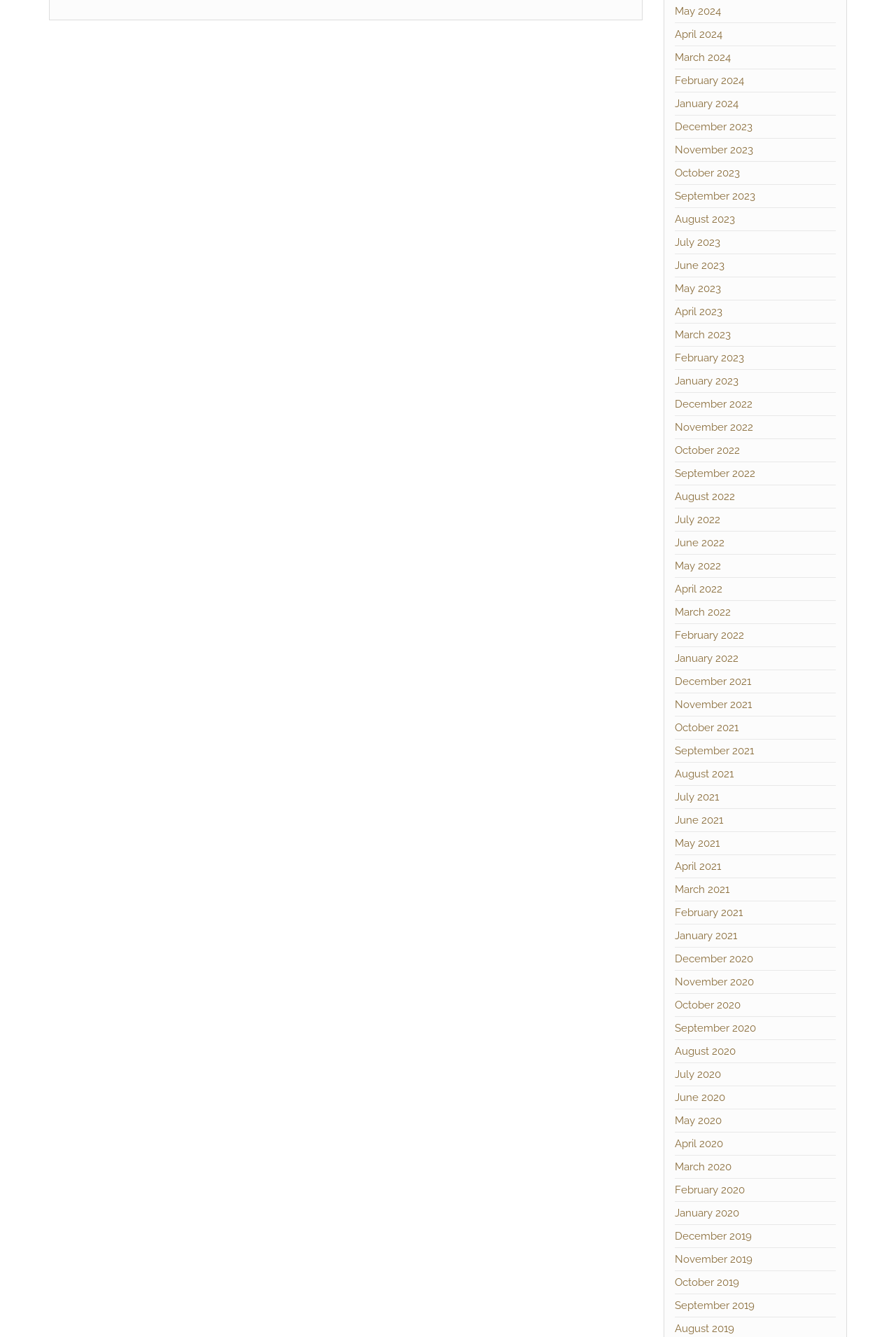Please specify the bounding box coordinates of the clickable region necessary for completing the following instruction: "Check August 2020". The coordinates must consist of four float numbers between 0 and 1, i.e., [left, top, right, bottom].

[0.753, 0.782, 0.821, 0.791]